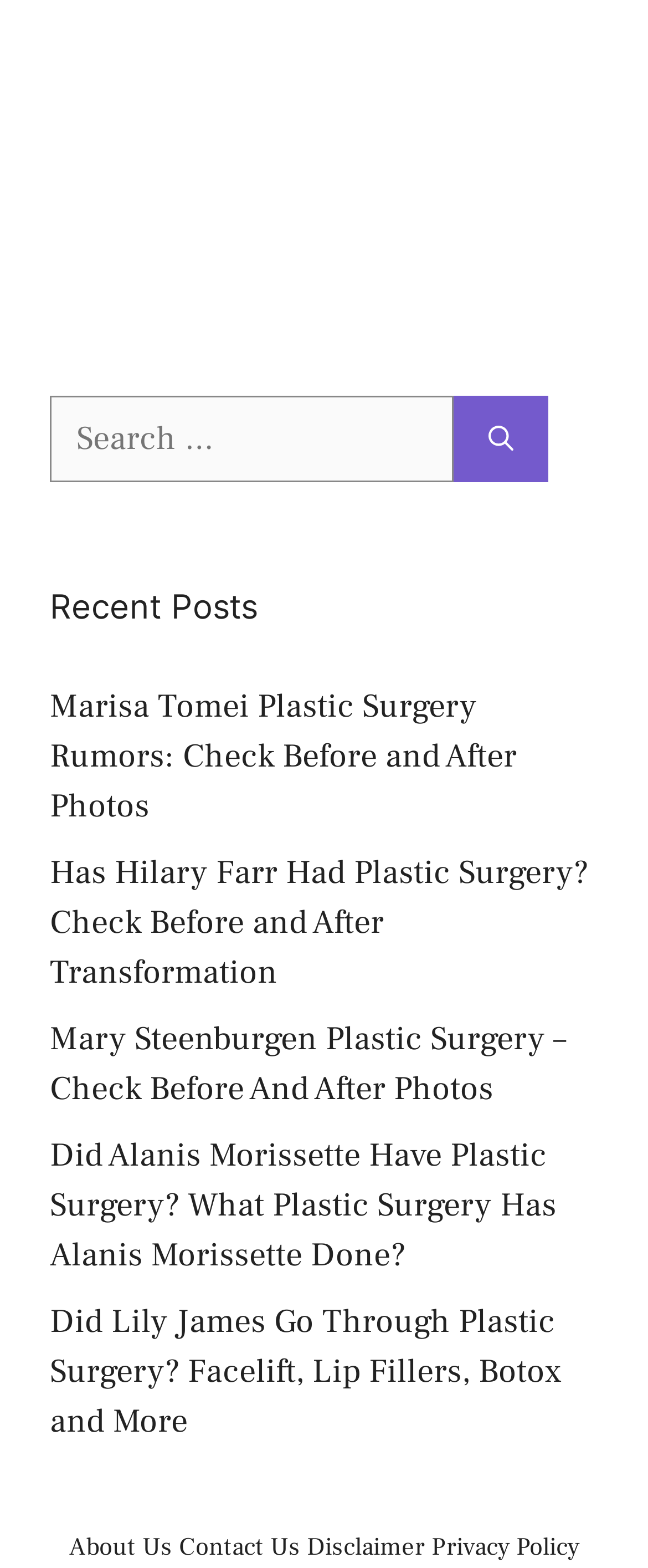What is the purpose of the search box?
Using the image as a reference, deliver a detailed and thorough answer to the question.

The search box is located at the top of the page with a label 'Search for:' and a button 'Search'. This suggests that the user can input keywords to search for specific posts on the website.